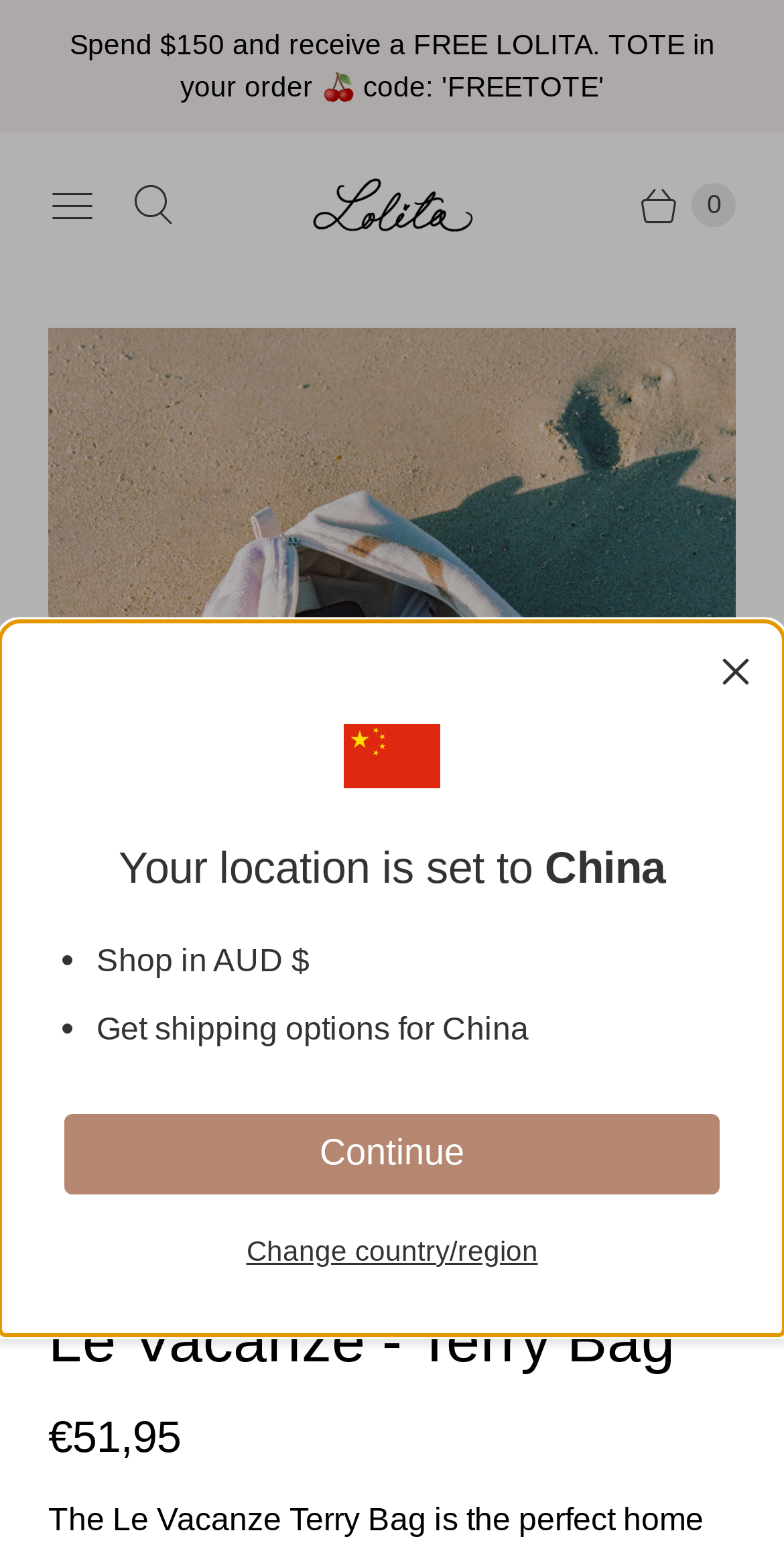What is the price of the Le Vacanze Terry Bag?
Please answer the question with a detailed response using the information from the screenshot.

I found the answer by looking at the static text element located at [0.062, 0.914, 0.231, 0.947] which displays the price of the product.